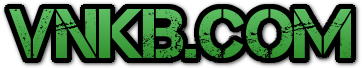Explain in detail what you see in the image.

The image features the logo of VNKB.com, prominently displayed in bold, green letters. The design gives a vibrant and edgy feel, reflecting a modern and approachable brand identity. The logo's stylized font is outlined in black, adding contrast and visual impact. This branding is likely integral to VNKB.com’s focus on providing guides, tutorials, and insights related to shared web hosting, evident from the content surrounding the logo on the webpage. The choice of color and typography suggests a tech-oriented service aimed at assisting users in navigating web hosting solutions effectively.